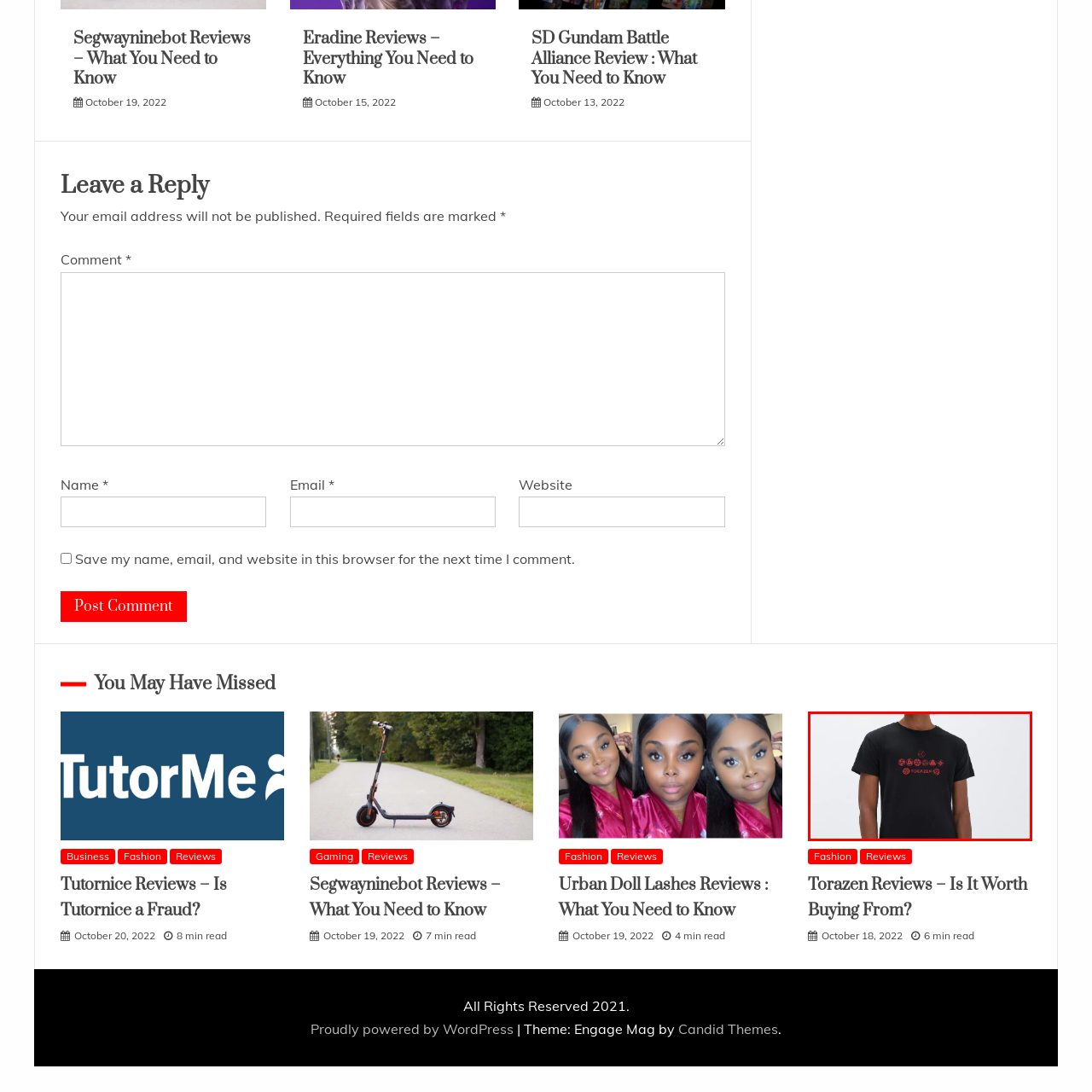Look closely at the image within the red bounding box, What is the color of the symbols on the t-shirt? Respond with a single word or short phrase.

Red